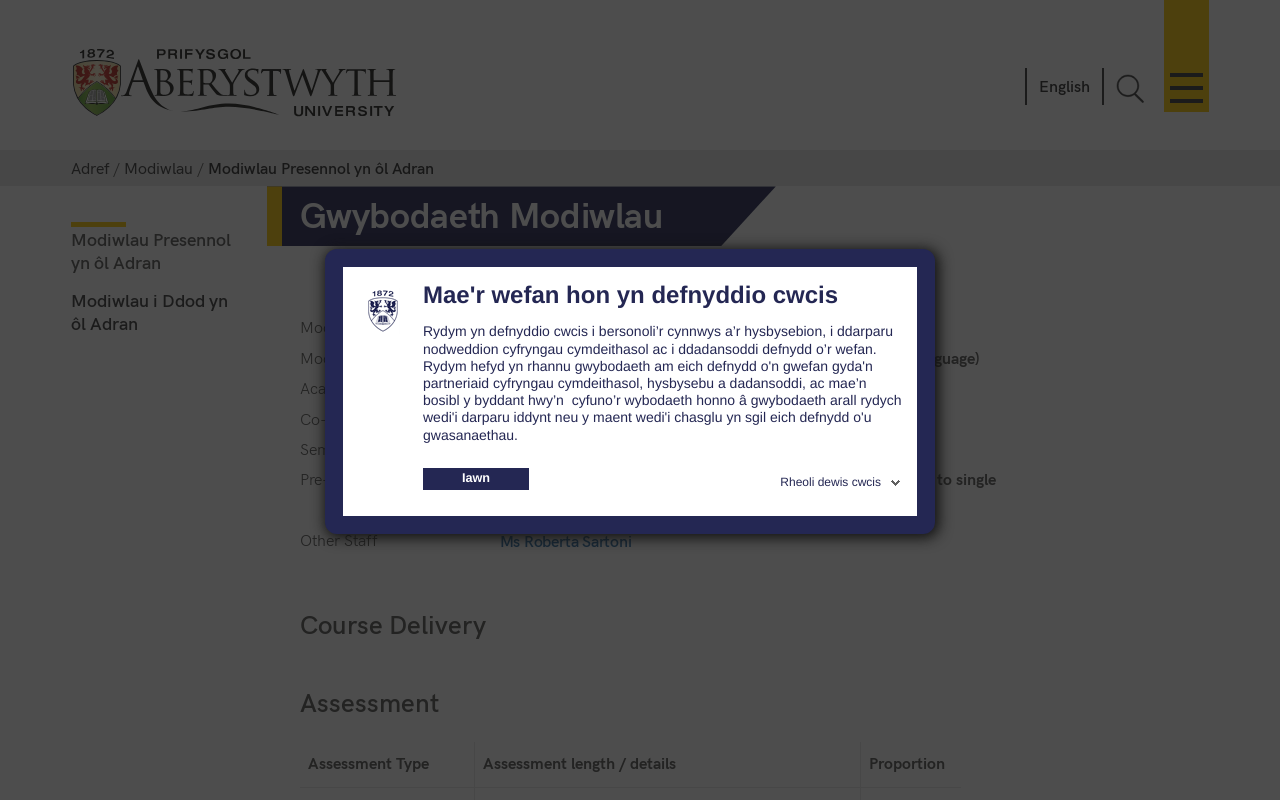Find the bounding box coordinates for the element described here: "Toggle Search".

[0.862, 0.085, 0.903, 0.136]